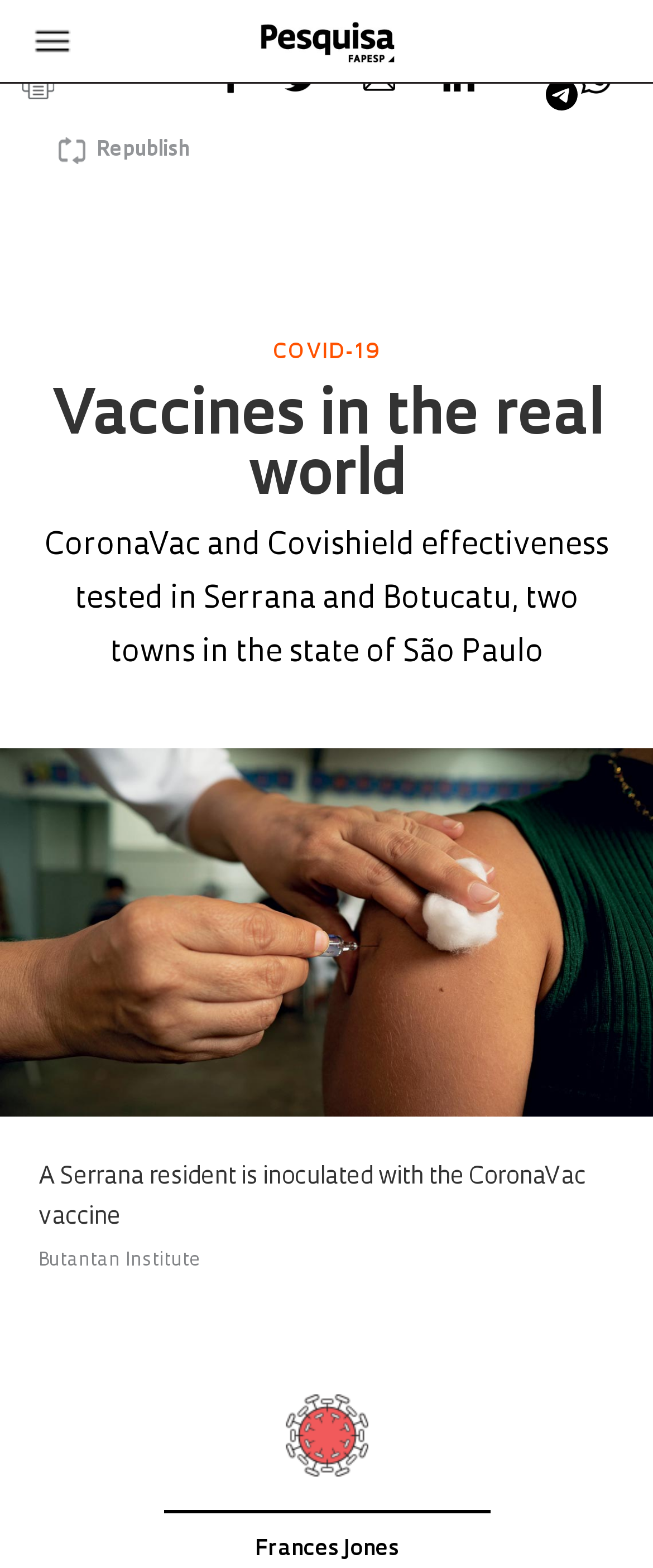Identify the bounding box coordinates of the region that needs to be clicked to carry out this instruction: "View the image of a Serrana resident being inoculated with the CoronaVac vaccine". Provide these coordinates as four float numbers ranging from 0 to 1, i.e., [left, top, right, bottom].

[0.059, 0.743, 0.897, 0.784]